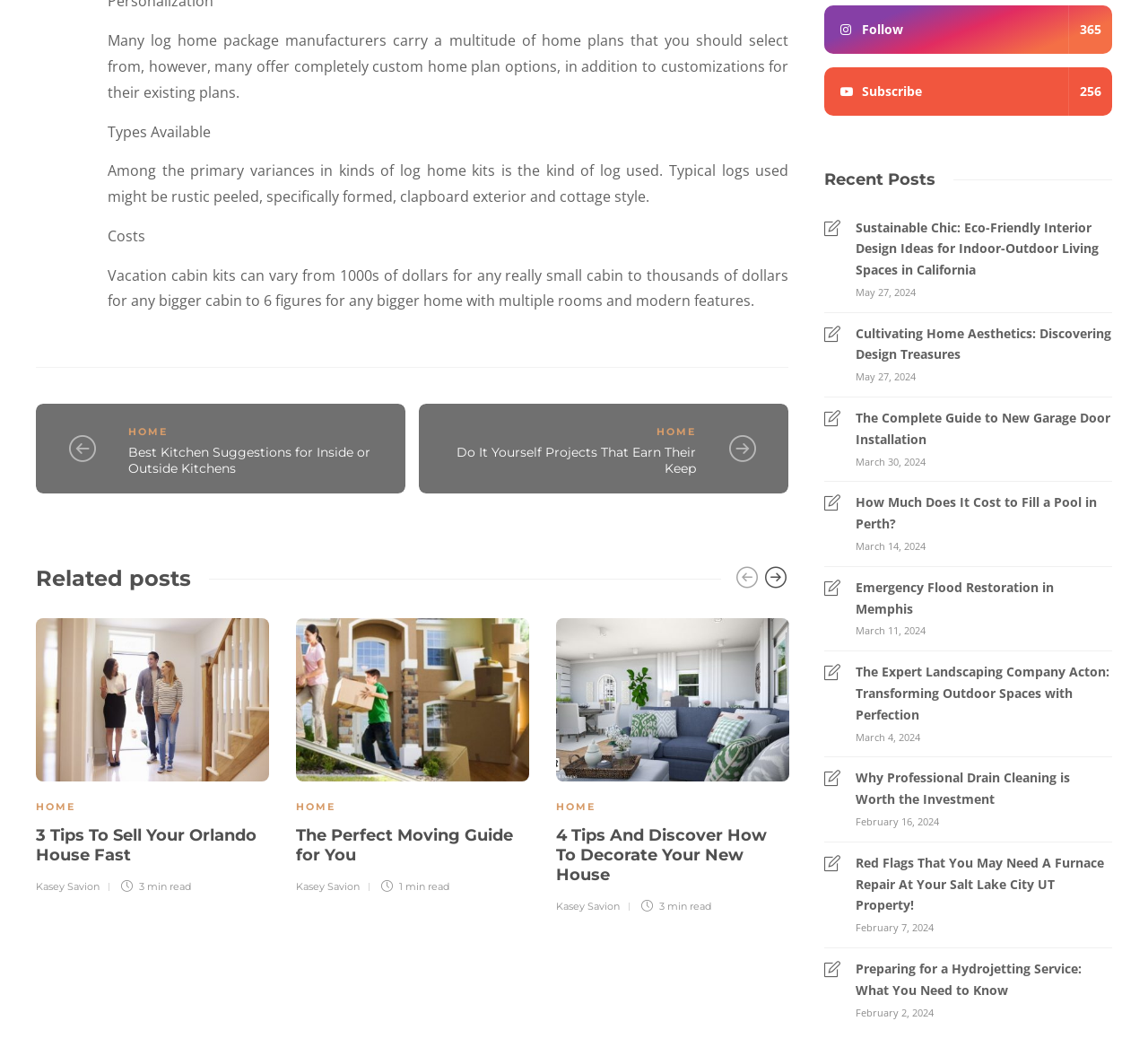What is the purpose of the 'Related posts' section?
Kindly offer a comprehensive and detailed response to the question.

The 'Related posts' section is likely intended to show articles that are related to the current topic or theme, providing users with additional relevant content to explore. This section contains multiple article links with headings and short descriptions, indicating that it is designed to facilitate further reading and discovery.